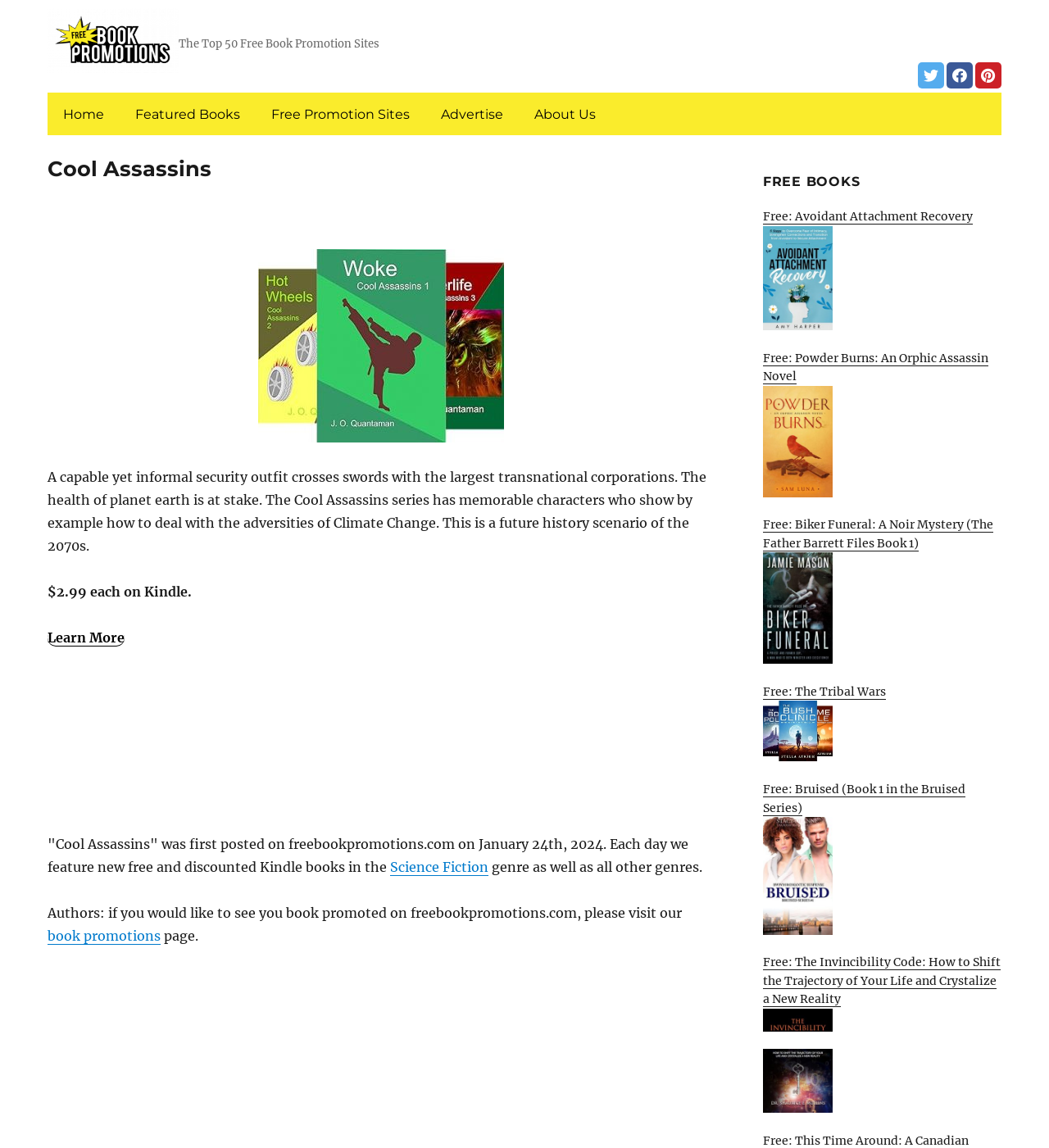Can you specify the bounding box coordinates of the area that needs to be clicked to fulfill the following instruction: "View 'Free: Avoidant Attachment Recovery' book"?

[0.727, 0.182, 0.955, 0.288]